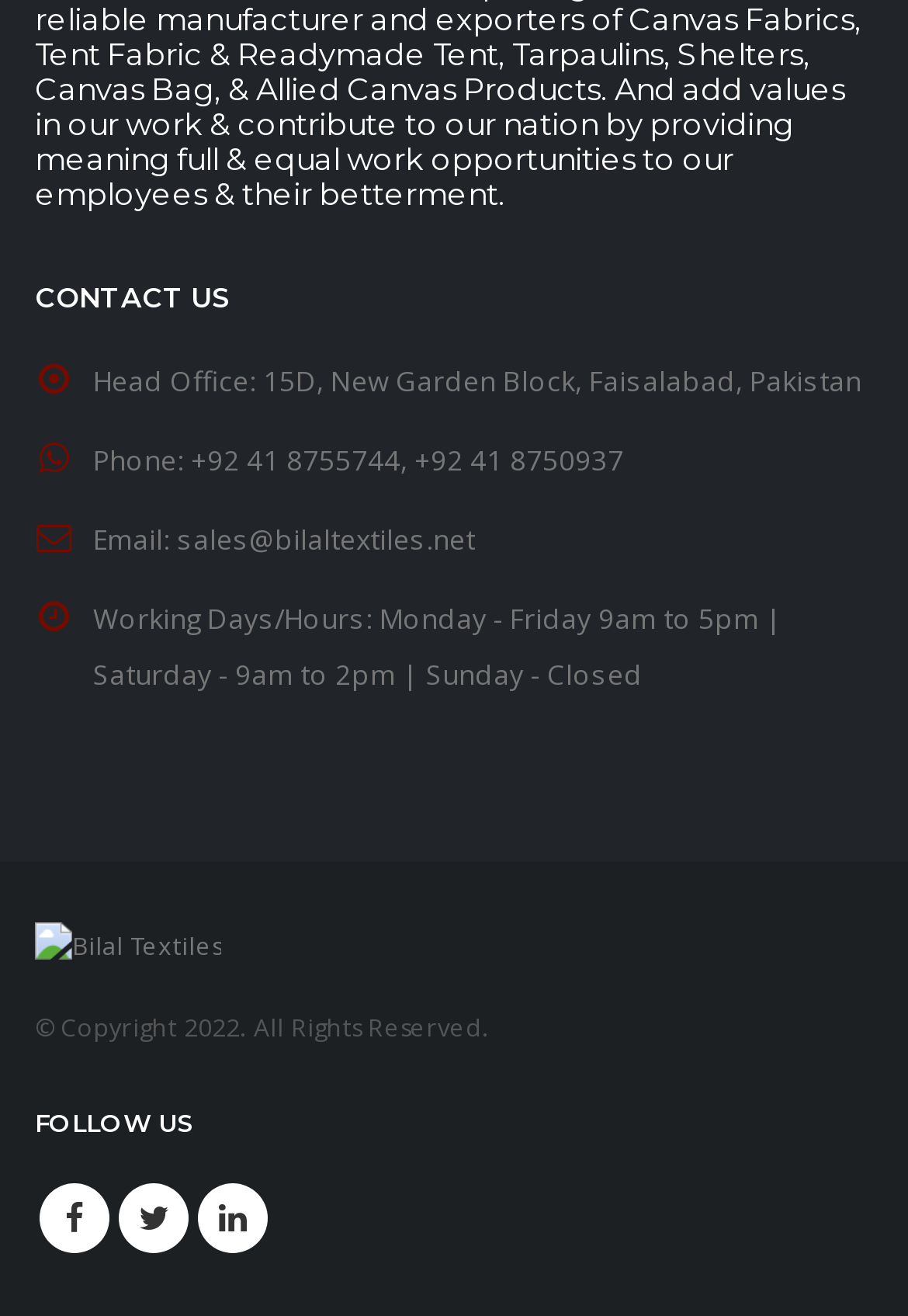Extract the bounding box coordinates for the UI element described by the text: "title="Bilal Textiles - Bilal Textiles"". The coordinates should be in the form of [left, top, right, bottom] with values between 0 and 1.

[0.038, 0.704, 0.244, 0.729]